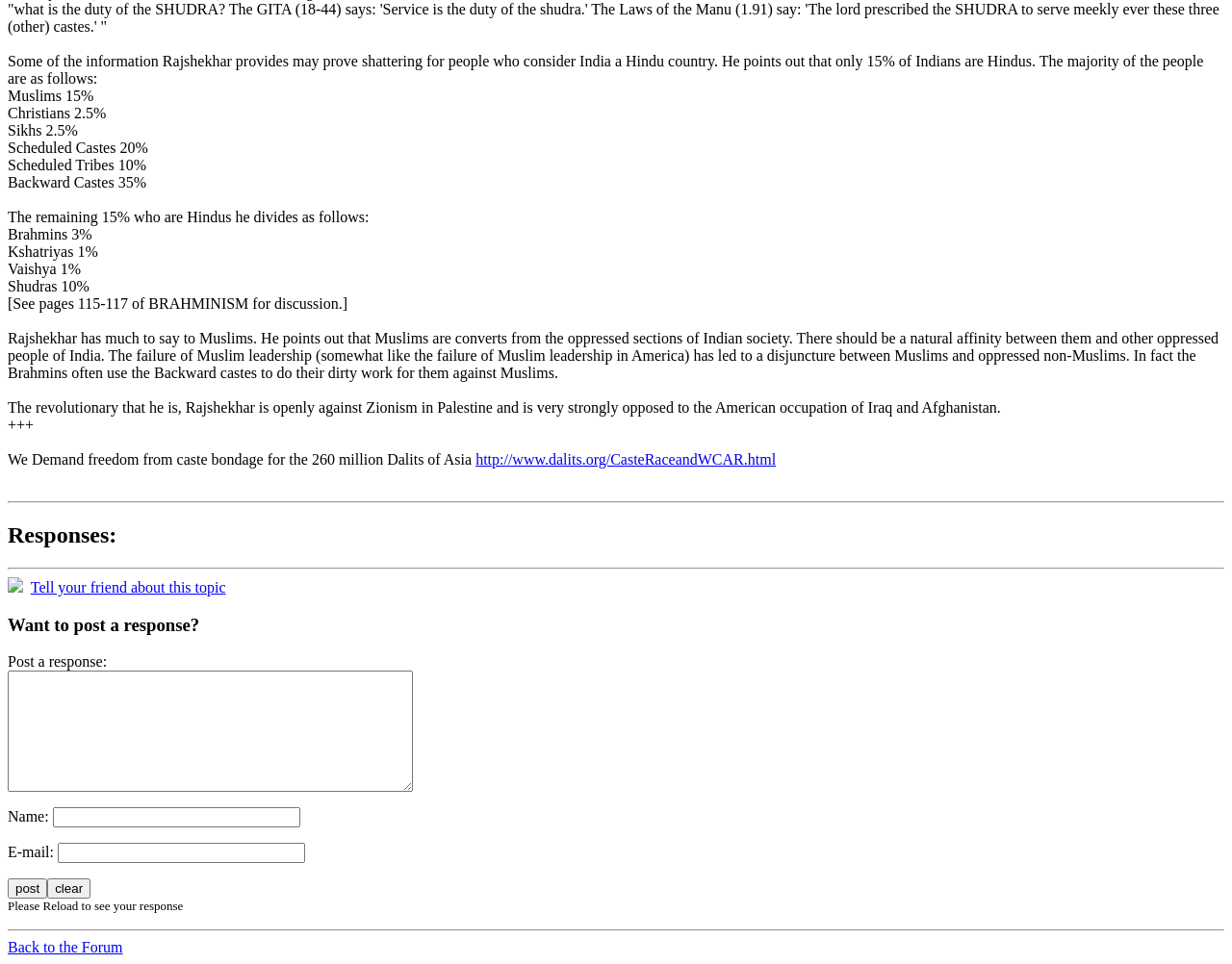Please determine the bounding box coordinates for the element with the description: "parent_node: Post a response: name="response"".

[0.006, 0.696, 0.337, 0.822]